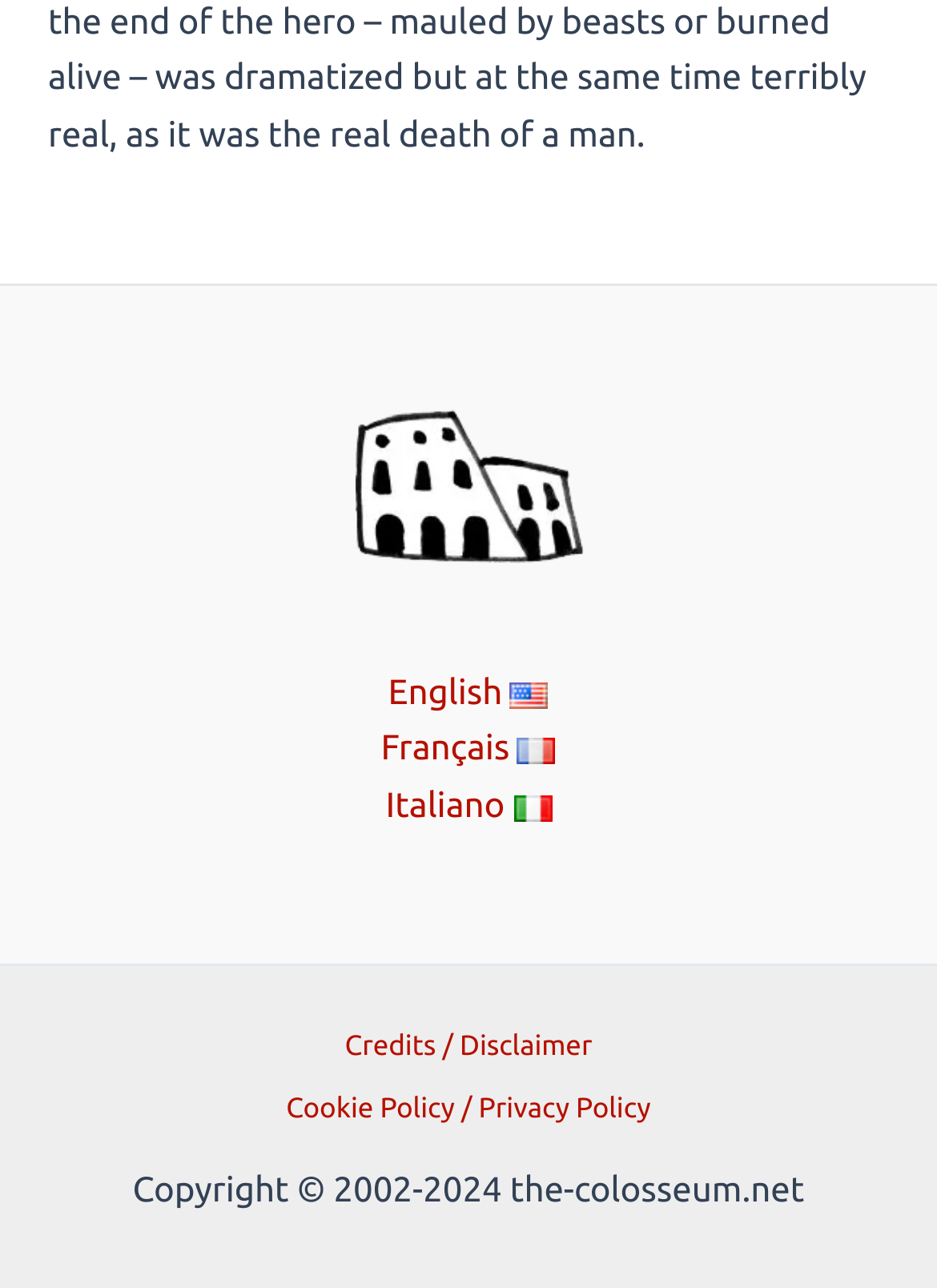Refer to the screenshot and answer the following question in detail:
What is the purpose of the 'Credits / Disclaimer' link?

The link 'Credits / Disclaimer' is likely to provide information about the credits and disclaimers related to the website's content, which is a common practice in websites to acknowledge sources and provide legal disclaimers.